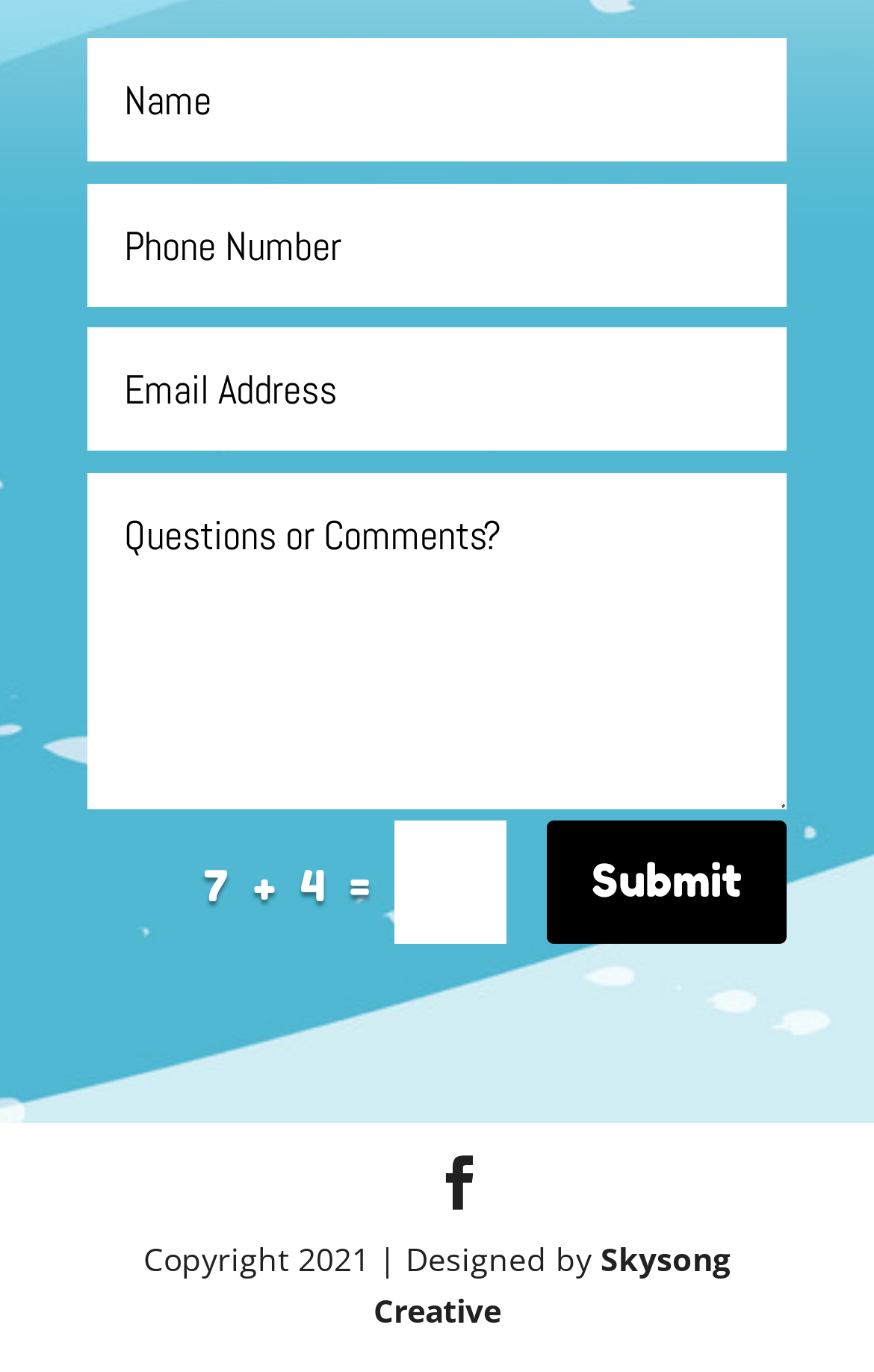Locate the bounding box coordinates of the element I should click to achieve the following instruction: "Enter the fourth number".

[0.101, 0.345, 0.9, 0.59]